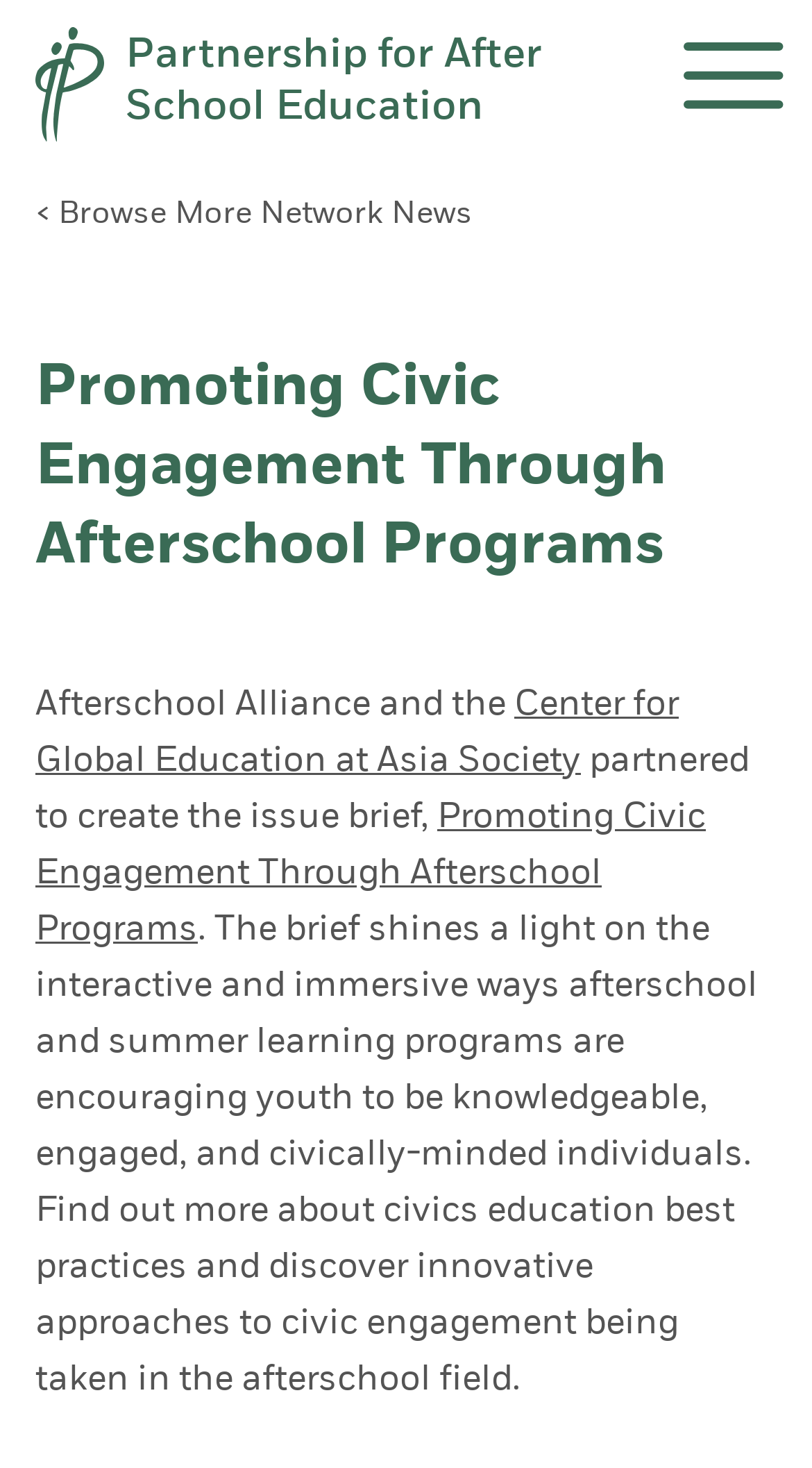Based on the visual content of the image, answer the question thoroughly: What type of programs are being discussed?

The webpage is discussing afterschool and summer learning programs, which are programs that take place outside of regular school hours and are designed to provide additional learning opportunities for students.